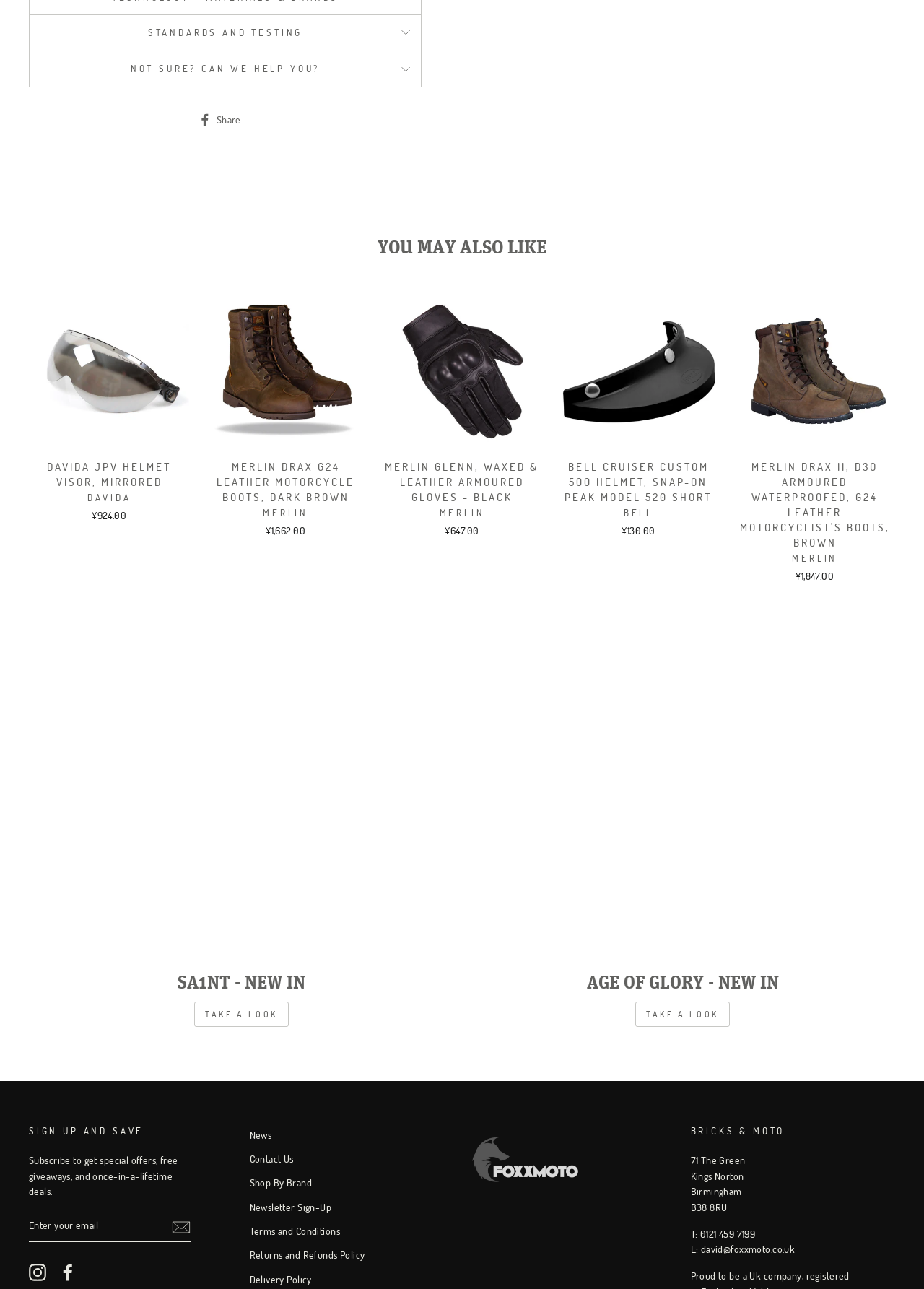Please determine the bounding box coordinates for the element with the description: "Returns and Refunds Policy".

[0.27, 0.965, 0.395, 0.982]